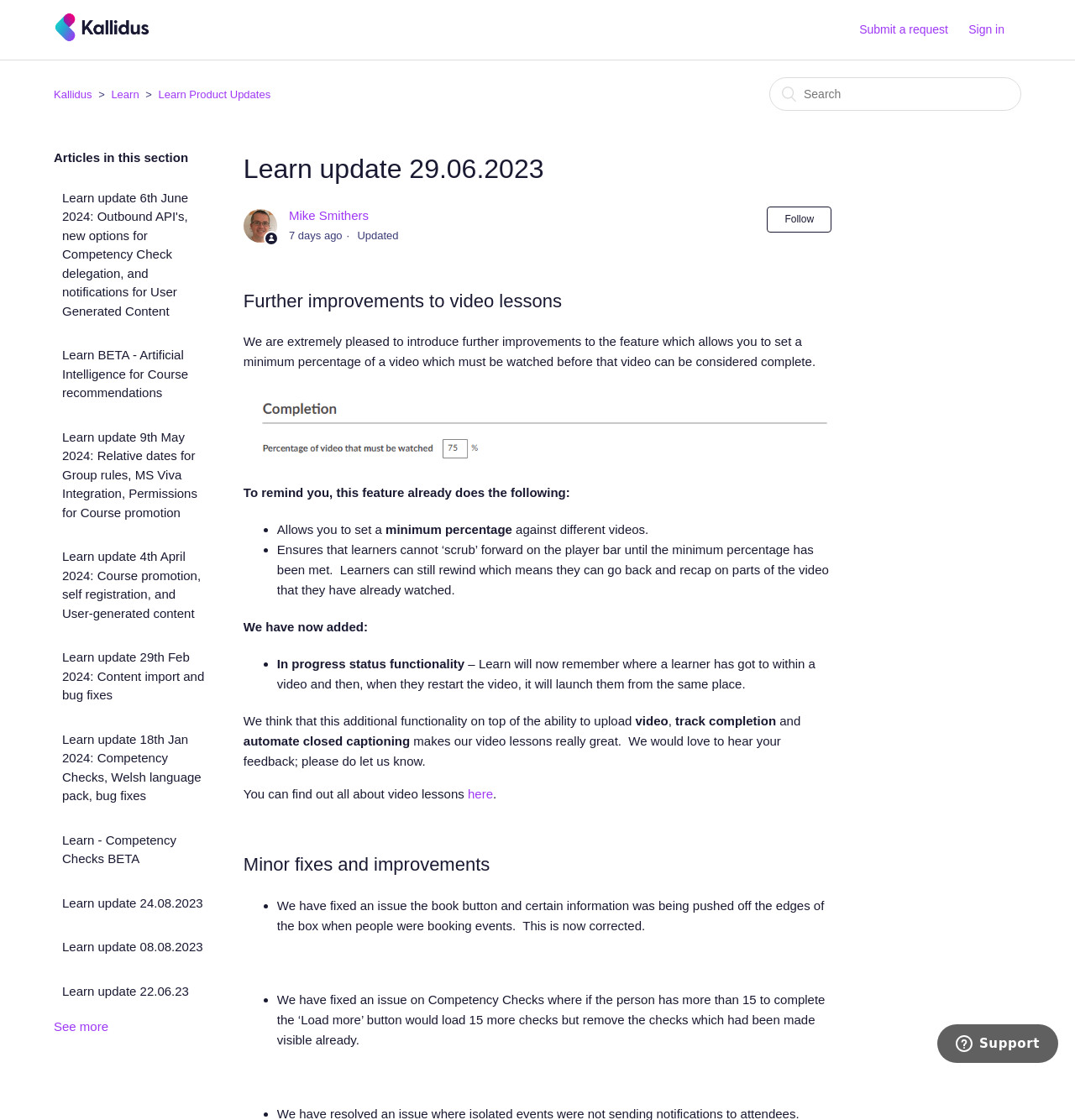Determine the main heading text of the webpage.

Learn update 29.06.2023